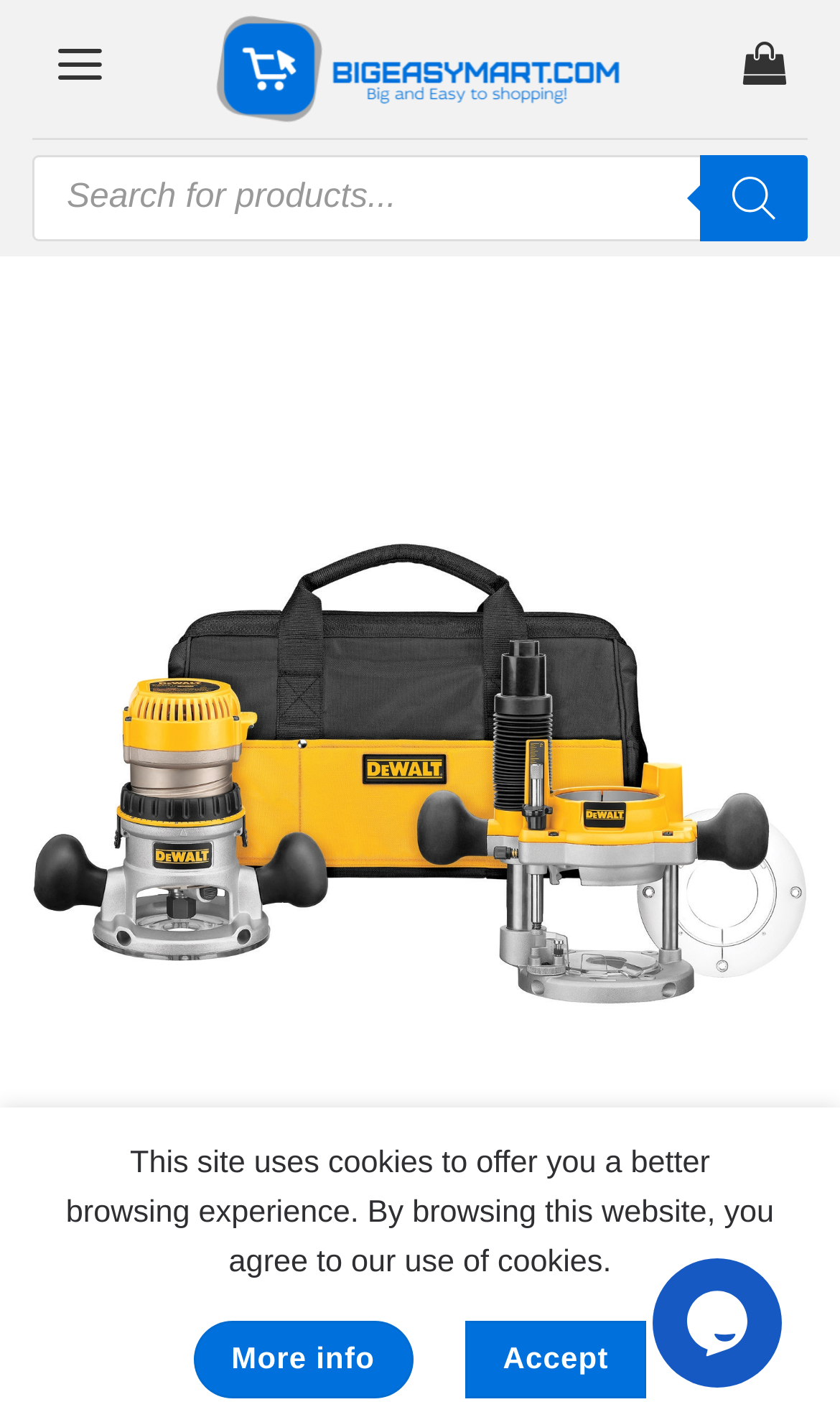Provide an in-depth description of the elements and layout of the webpage.

This webpage is about the DEWALT DW618PKB 1/4-in and 1/2-in-Amp 2.25-HP Variable Speed Combo Fixed/Plunge Corded Router Soft Case (Tool Only) product. At the top left, there is a link to skip to the content. Next to it, there is a link to the website's homepage, accompanied by the website's logo. On the top right, there is a menu link and a search bar with a search button. The search bar has a placeholder text "Products search".

Below the search bar, there is a large product image taking up most of the width of the page. Above the image, there is a link to the product title. Below the image, there are two buttons, "Previous" and "Next", which are likely used for navigating through product images.

At the bottom of the page, there is a notification about the website using cookies, with links to "More info" and "Accept". On the bottom right, there is a chat widget iframe.

There are a total of 5 images on the page, including the website's logo, the product image, and three icons (one for the search button and two for the navigation buttons). There are 7 links on the page, including the skip to content link, the website's homepage link, the menu link, the search button, the product title link, and the two links in the cookie notification.